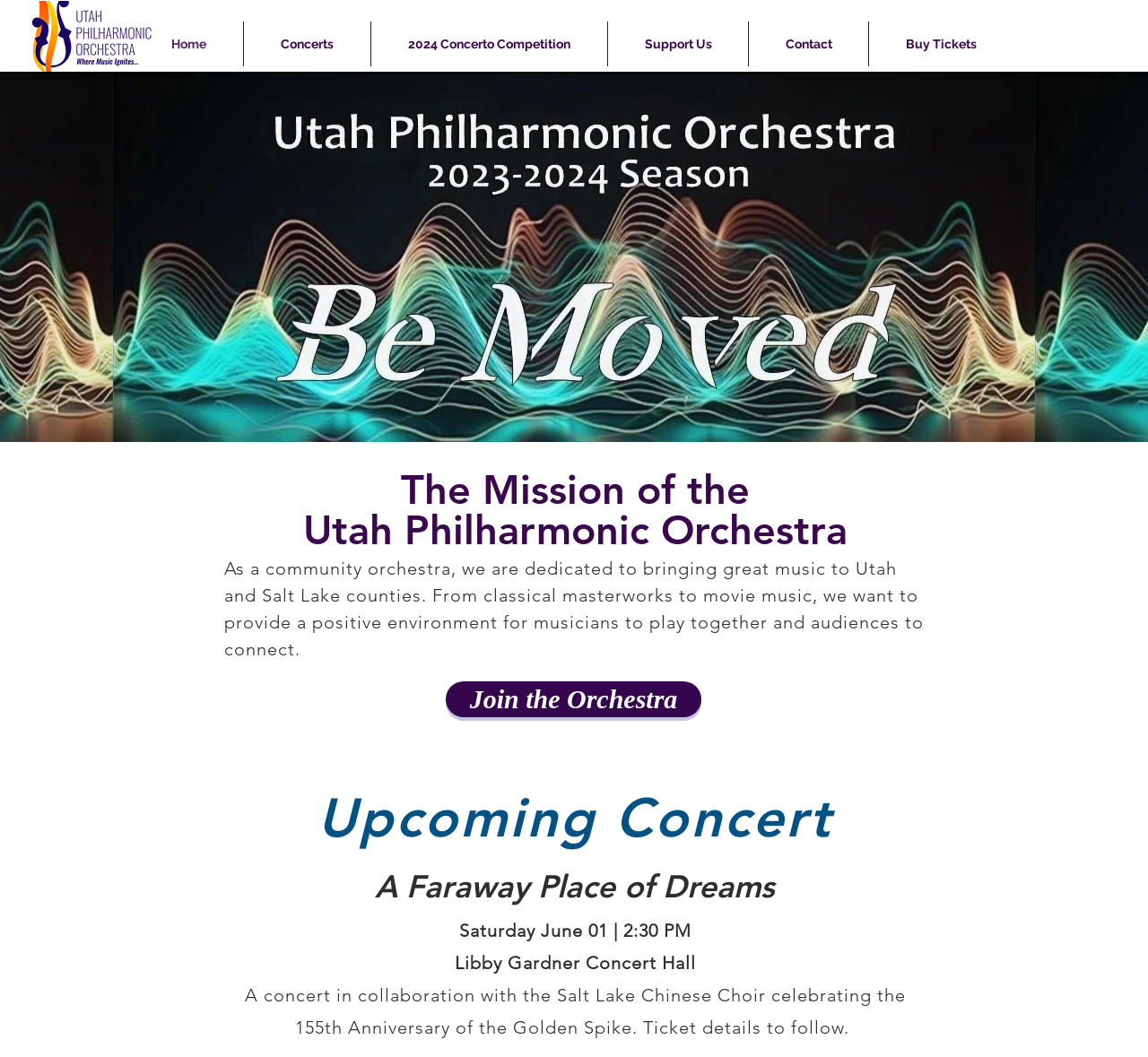Answer the question using only a single word or phrase: 
Where is the upcoming concert taking place?

Libby Gardner Concert Hall